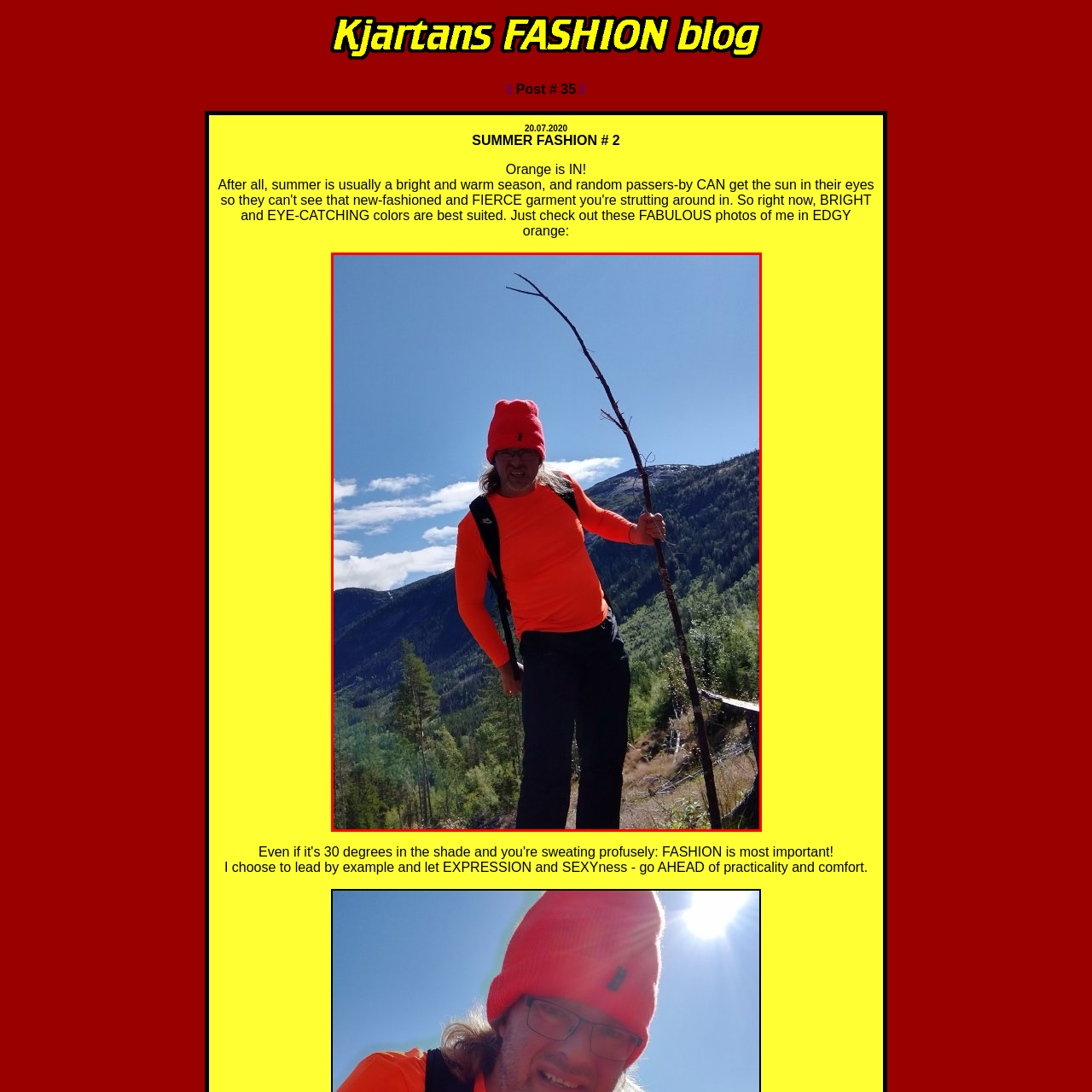Analyze the picture within the red frame, What is the color of the sky? 
Provide a one-word or one-phrase response.

Blue